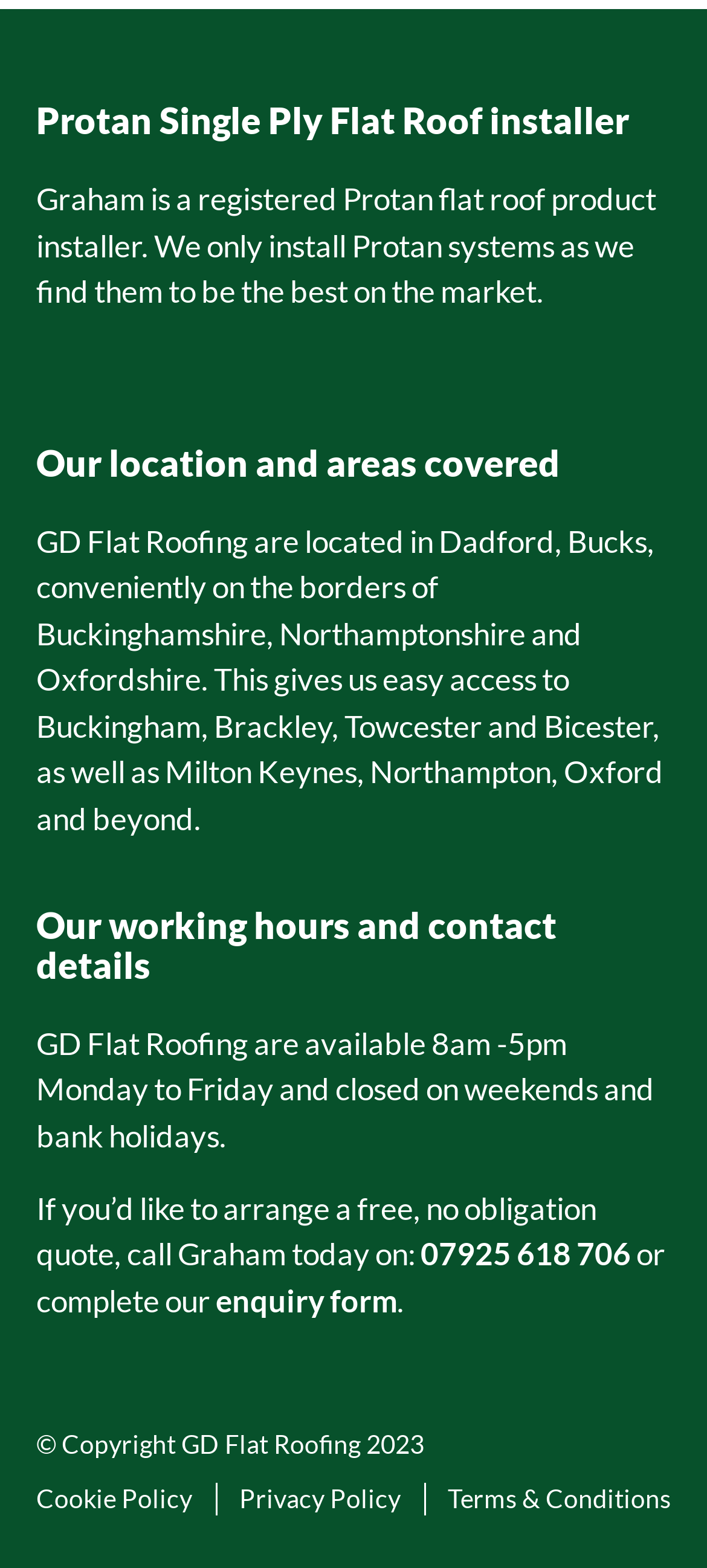What is the name of the flat roof product installer?
Using the image, answer in one word or phrase.

Graham